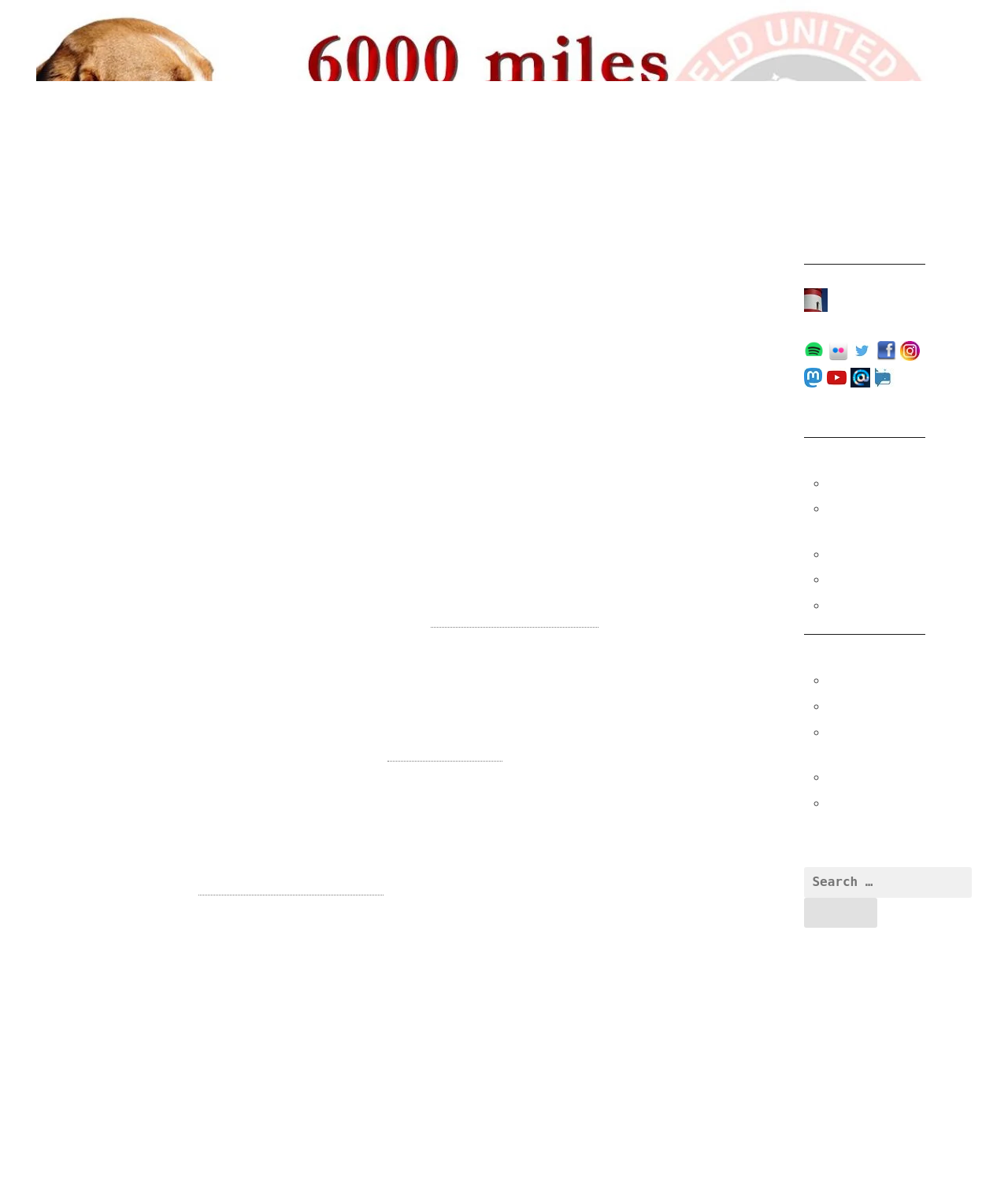Can you find the bounding box coordinates for the element to click on to achieve the instruction: "Click on the 'Lombok News' link"?

None